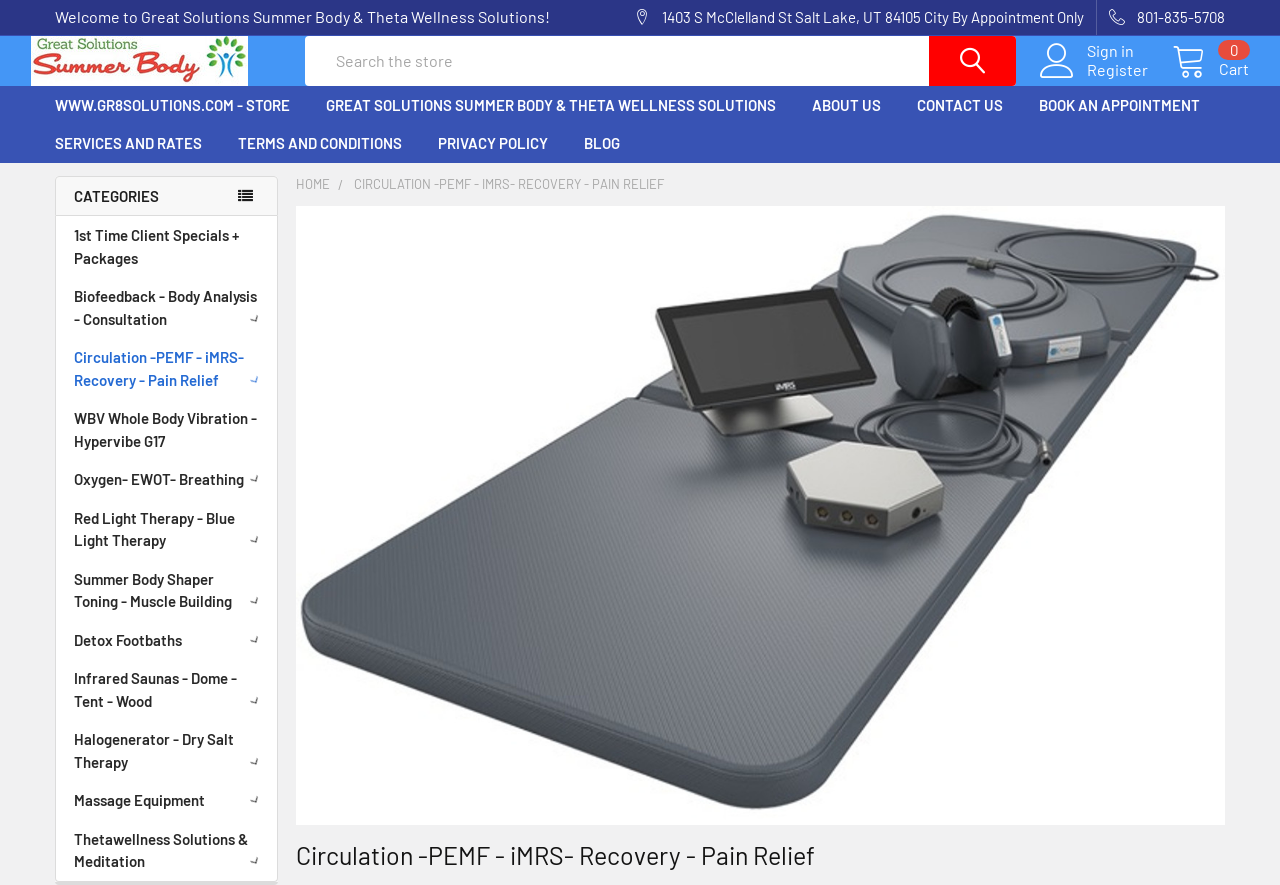Locate the bounding box coordinates of the element to click to perform the following action: 'Search for something'. The coordinates should be given as four float values between 0 and 1, in the form of [left, top, right, bottom].

[0.257, 0.054, 0.775, 0.11]